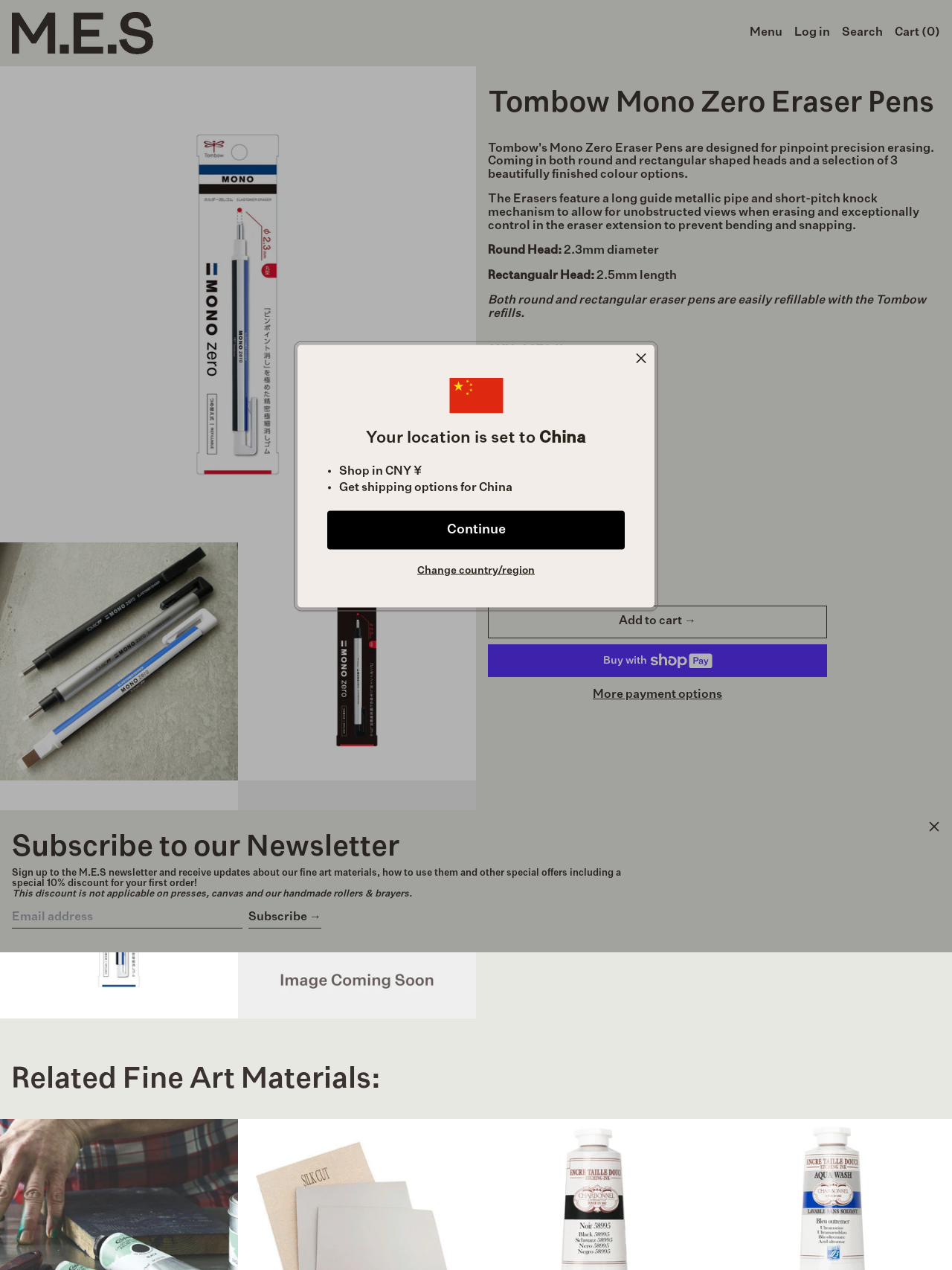Please locate the bounding box coordinates of the element that should be clicked to complete the given instruction: "search for something".

None